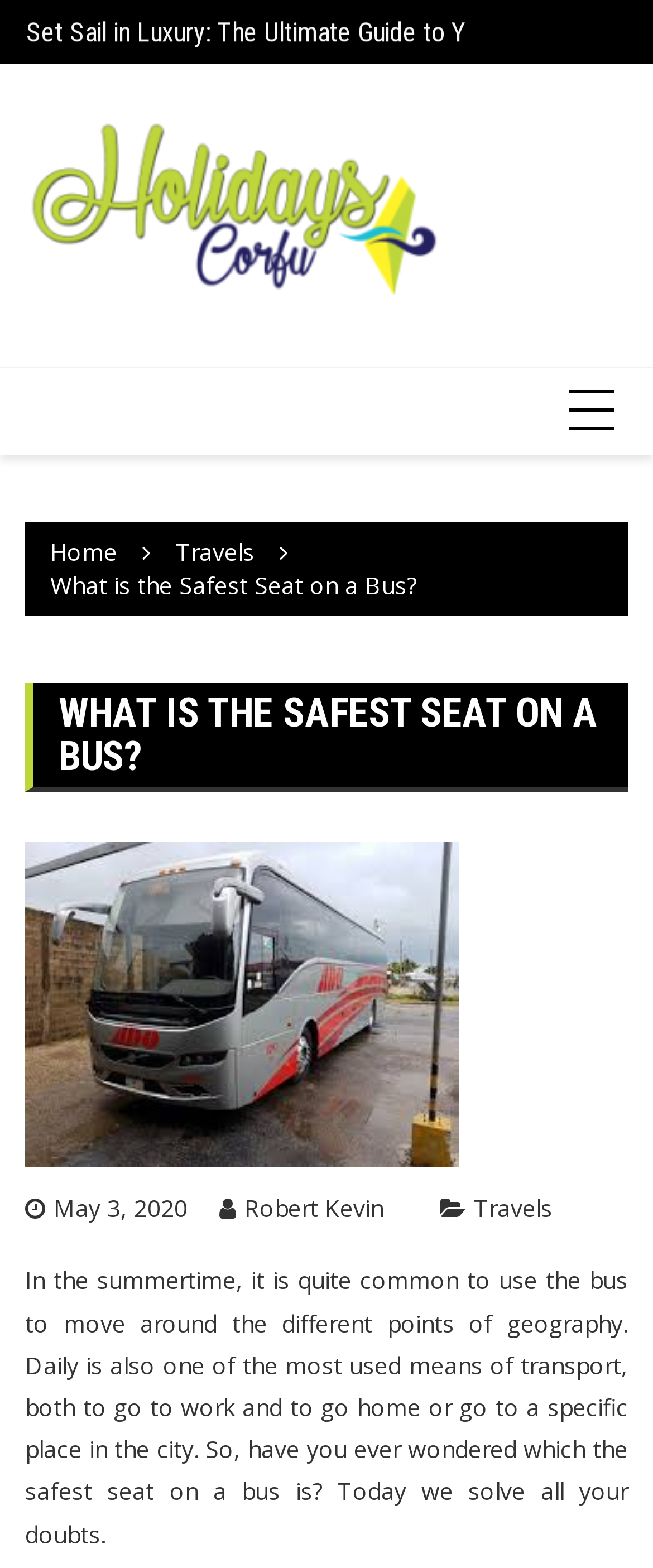What is the topic of the article?
Please answer using one word or phrase, based on the screenshot.

Safest seat on a bus